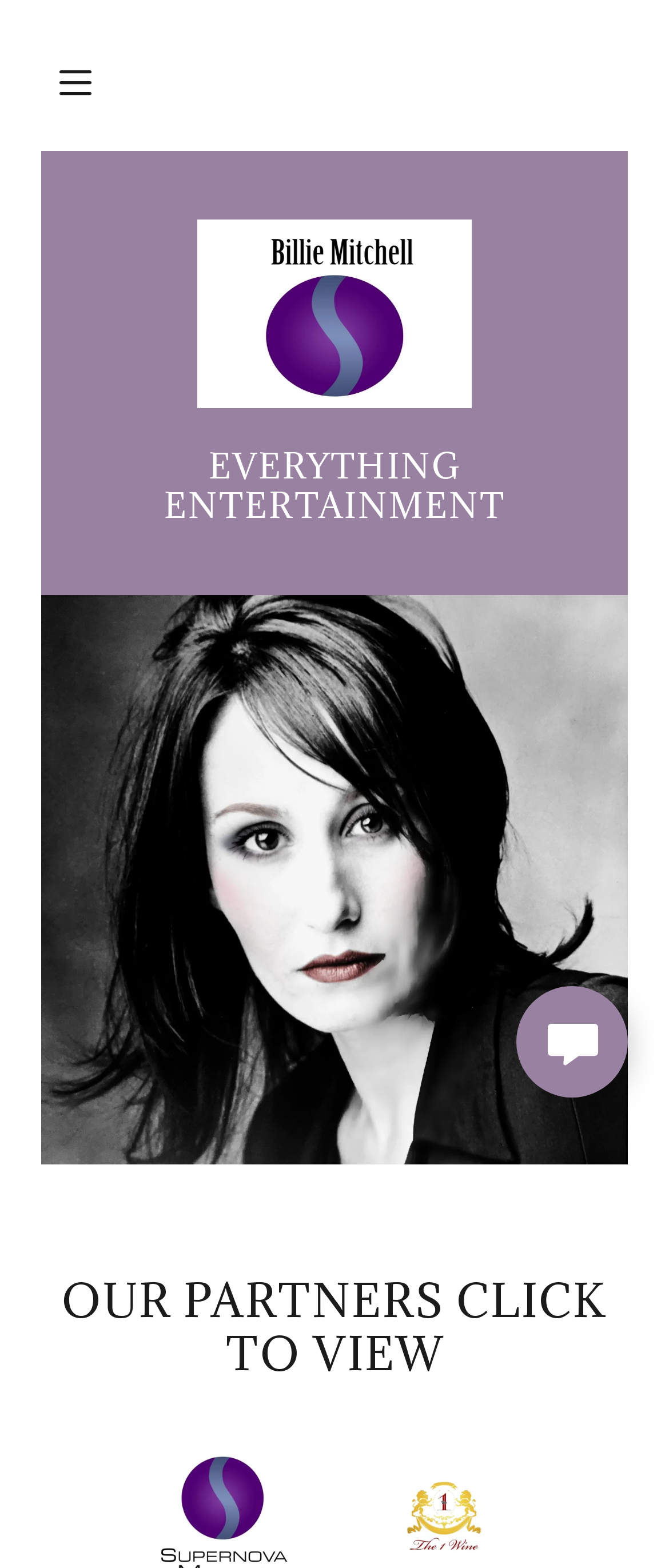What is the purpose of the button with the hamburger icon?
Provide a detailed answer to the question using information from the image.

The answer can be found by looking at the button element with the text 'Hamburger Site Navigation Icon' which suggests that it is used for site navigation.